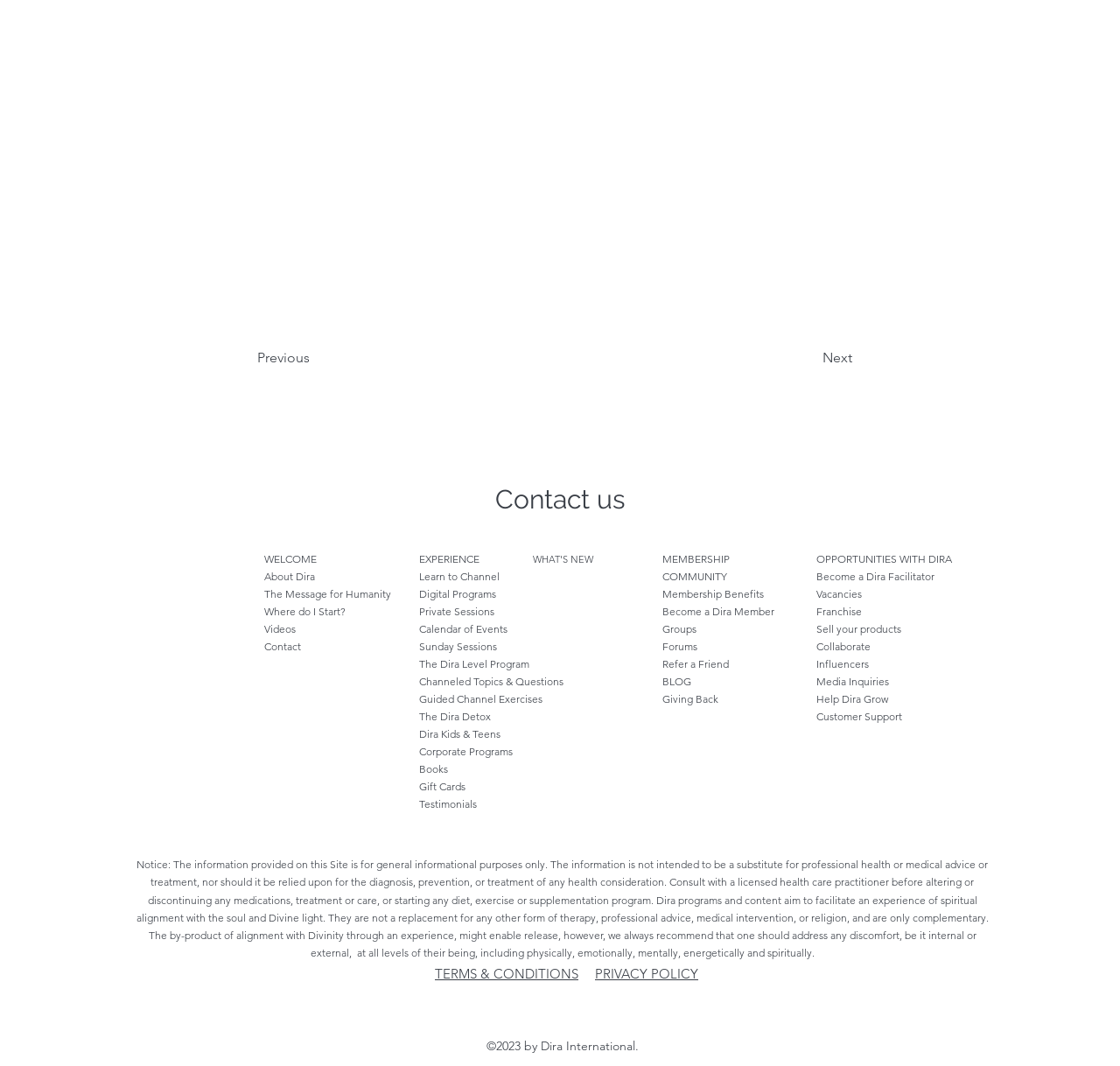Pinpoint the bounding box coordinates of the element to be clicked to execute the instruction: "Explore 'MEMBERSHIP COMMUNITY'".

[0.591, 0.518, 0.652, 0.547]